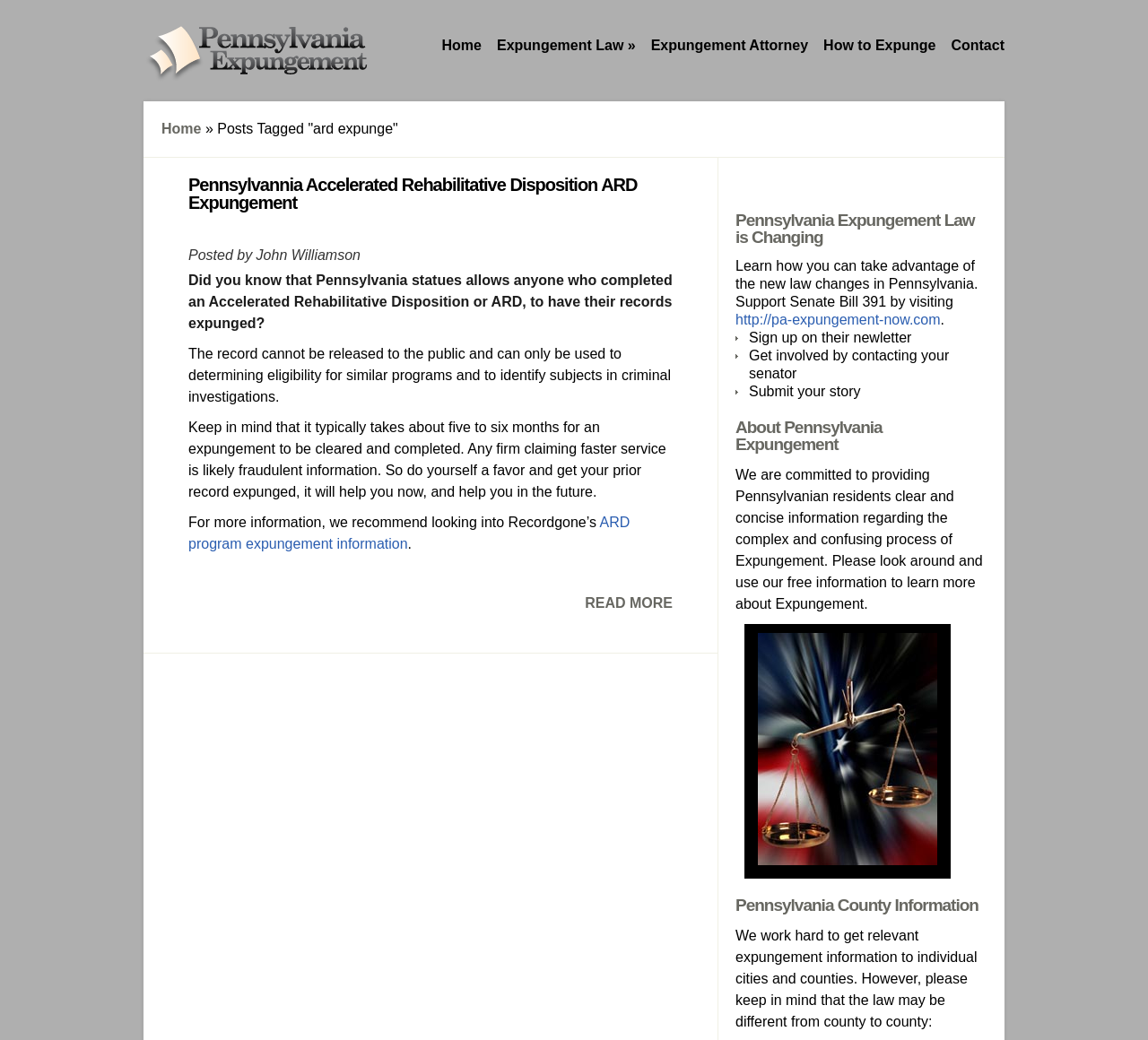Bounding box coordinates must be specified in the format (top-left x, top-left y, bottom-right x, bottom-right y). All values should be floating point numbers between 0 and 1. What are the bounding box coordinates of the UI element described as: title="Expungement Pennsylvania"

[0.125, 0.053, 0.32, 0.086]